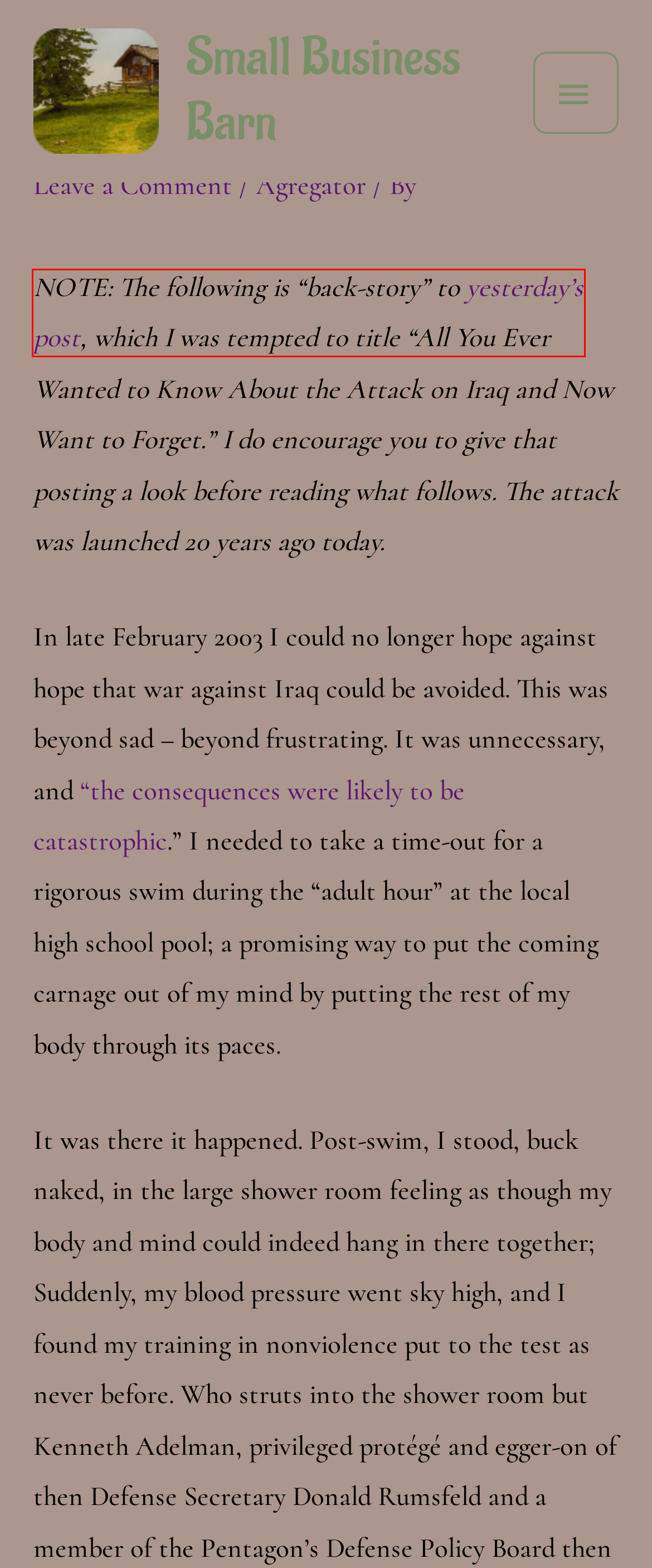Inspect the screenshot of a webpage with a red rectangle bounding box. Identify the webpage description that best corresponds to the new webpage after clicking the element inside the bounding box. Here are the candidates:
A. Small Business Barn - Month: August 2022
B. Log In ‹ Small Business Barn — WordPress
C. Small Business Barn - Small businesses who support Liberty
D. Small Business Barn - Month: February 2023
E. Powell’s UN Speech and the Case for War
F. Small Business Barn - The Cost of Being Numb
G. Small Business Barn - Category: Agregator
H. Sham Dunk: Cooking Intelligence for the President – Ray McGovern

H